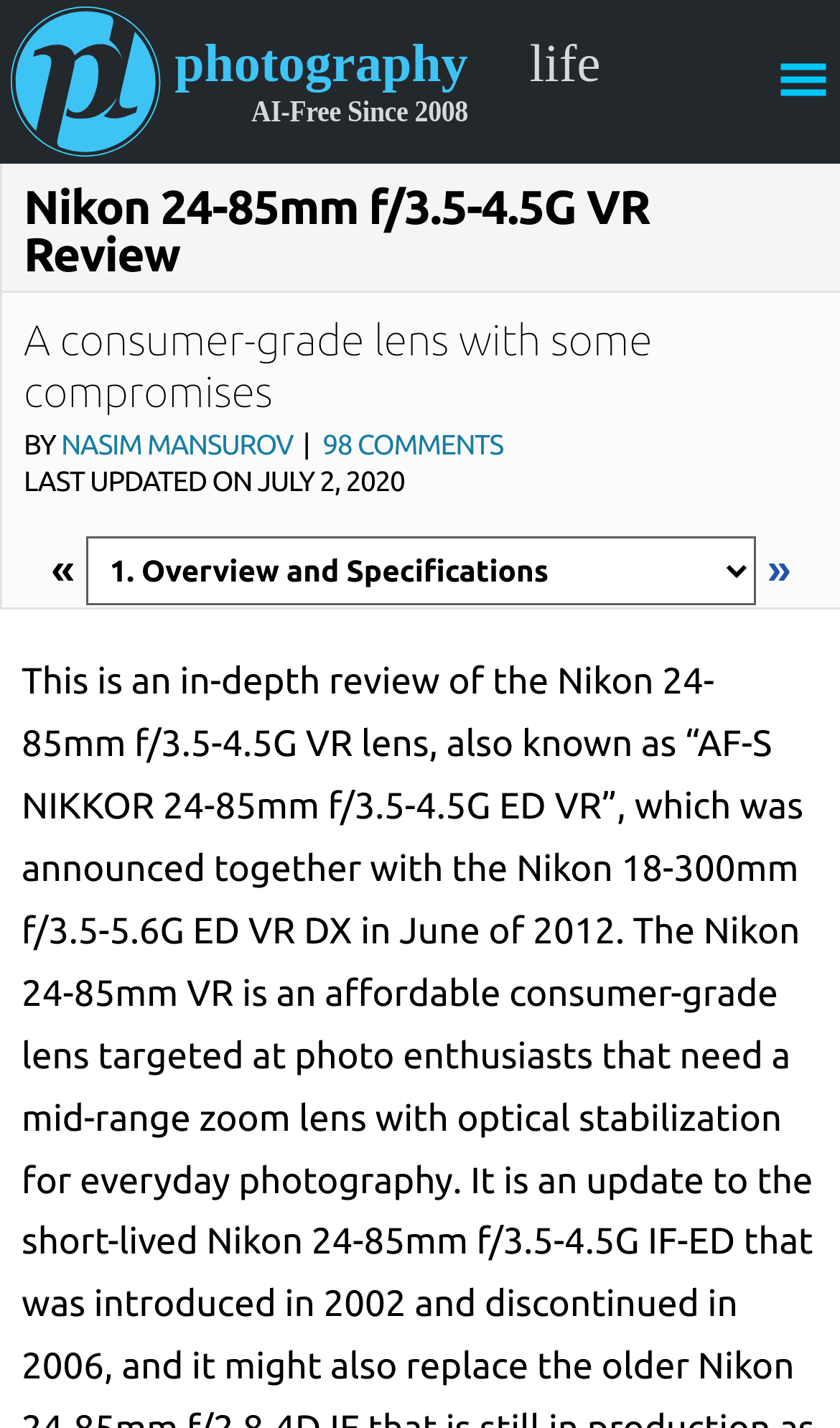Utilize the details in the image to give a detailed response to the question: What is the category of the webpage?

The category of the webpage can be found by looking at the link at the top of the webpage, which is 'PHOTOGRAPHY LIFE'. This link indicates the category or section of the webpage, which is photography-related.